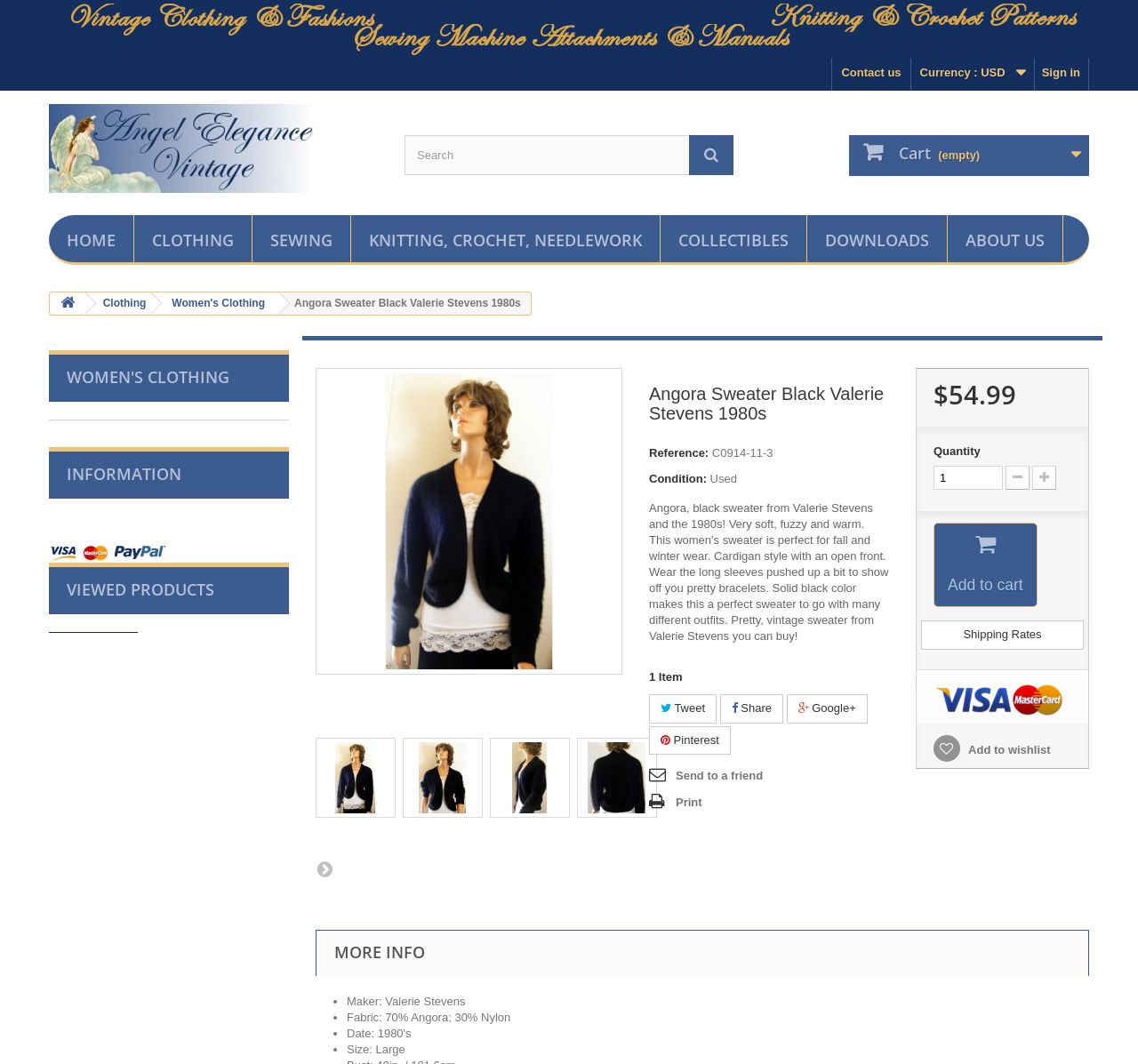Pinpoint the bounding box coordinates of the element that must be clicked to accomplish the following instruction: "Sign in to your account". The coordinates should be in the format of four float numbers between 0 and 1, i.e., [left, top, right, bottom].

[0.909, 0.054, 0.956, 0.085]